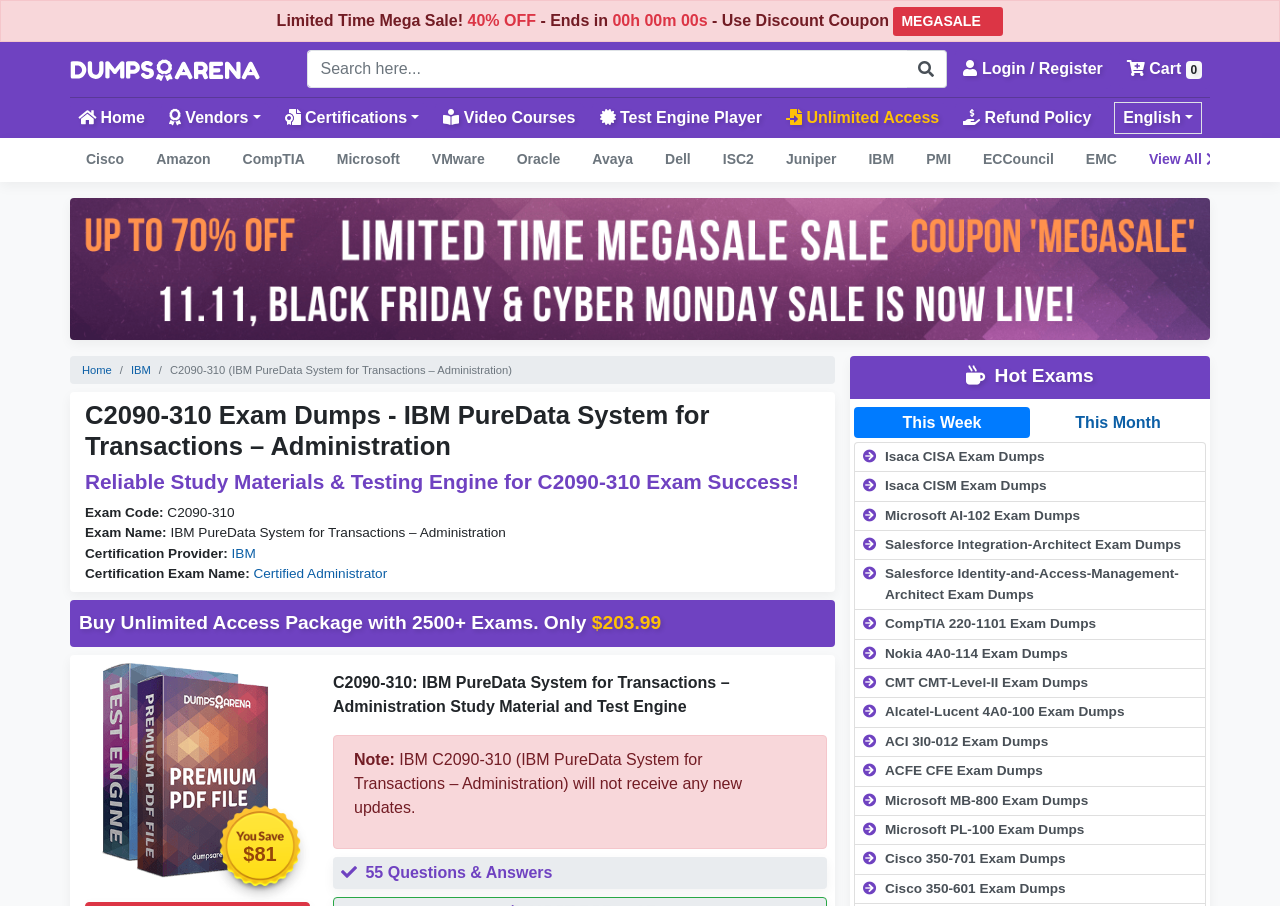Indicate the bounding box coordinates of the clickable region to achieve the following instruction: "Buy unlimited access package."

[0.062, 0.679, 0.517, 0.698]